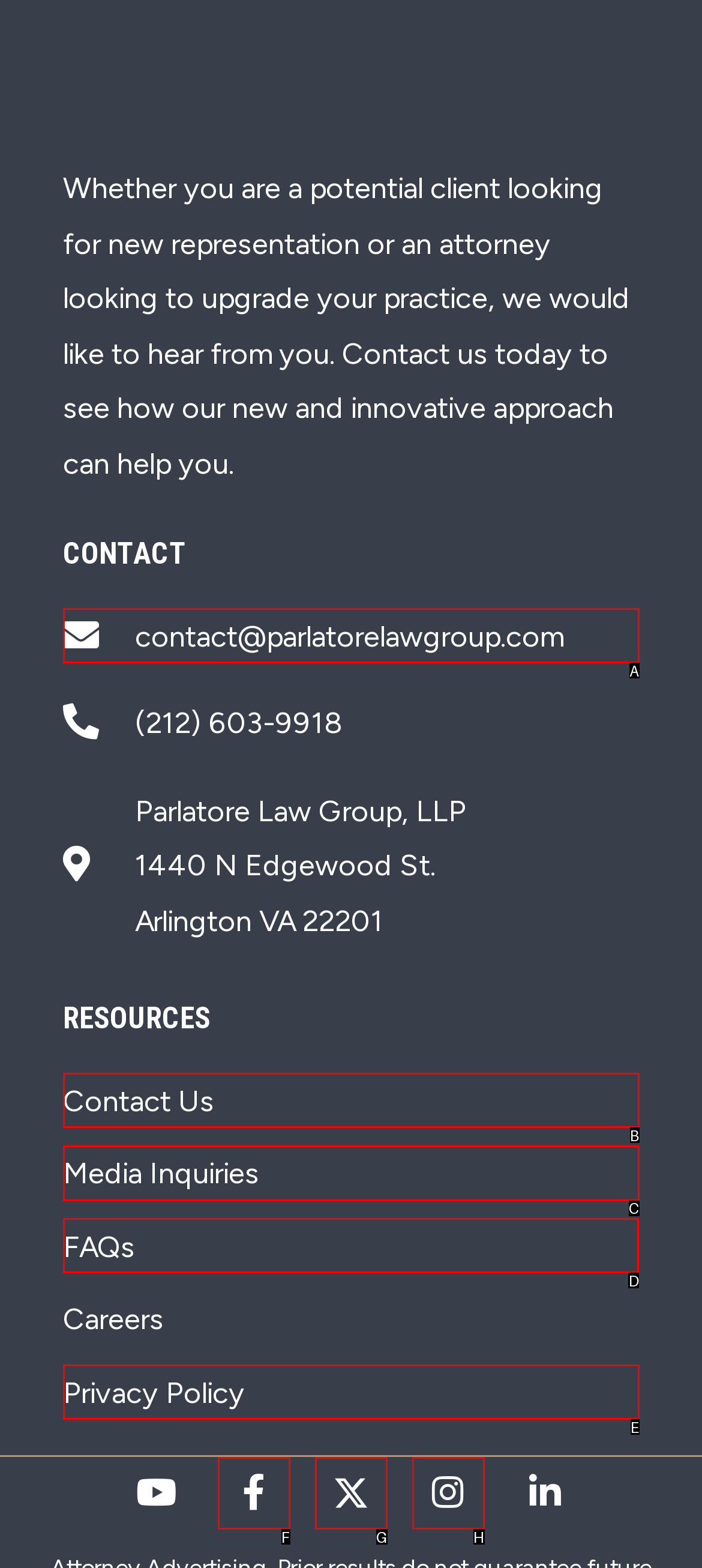Determine the letter of the UI element that will complete the task: Check the FAQs
Reply with the corresponding letter.

D